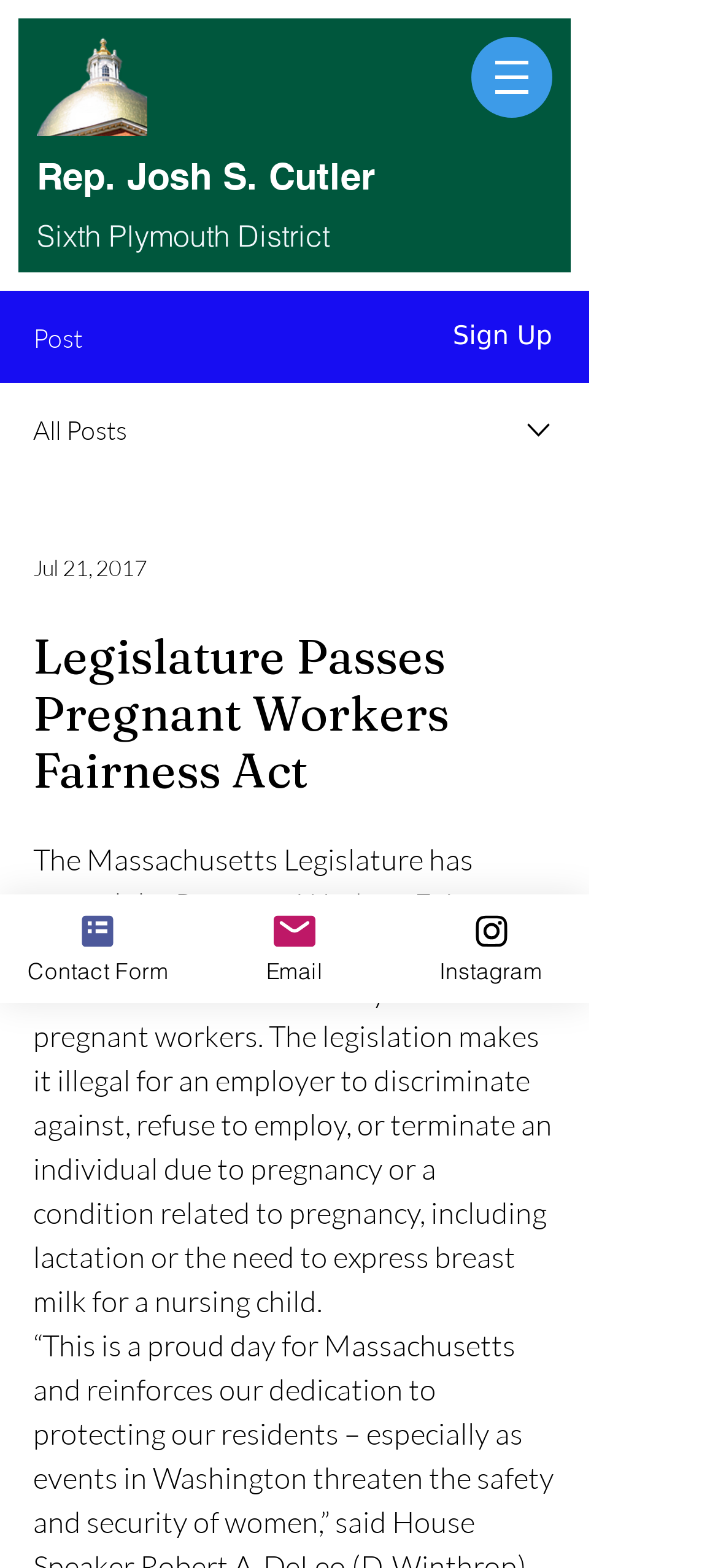Identify and provide the title of the webpage.

Rep. Josh S. Cutler